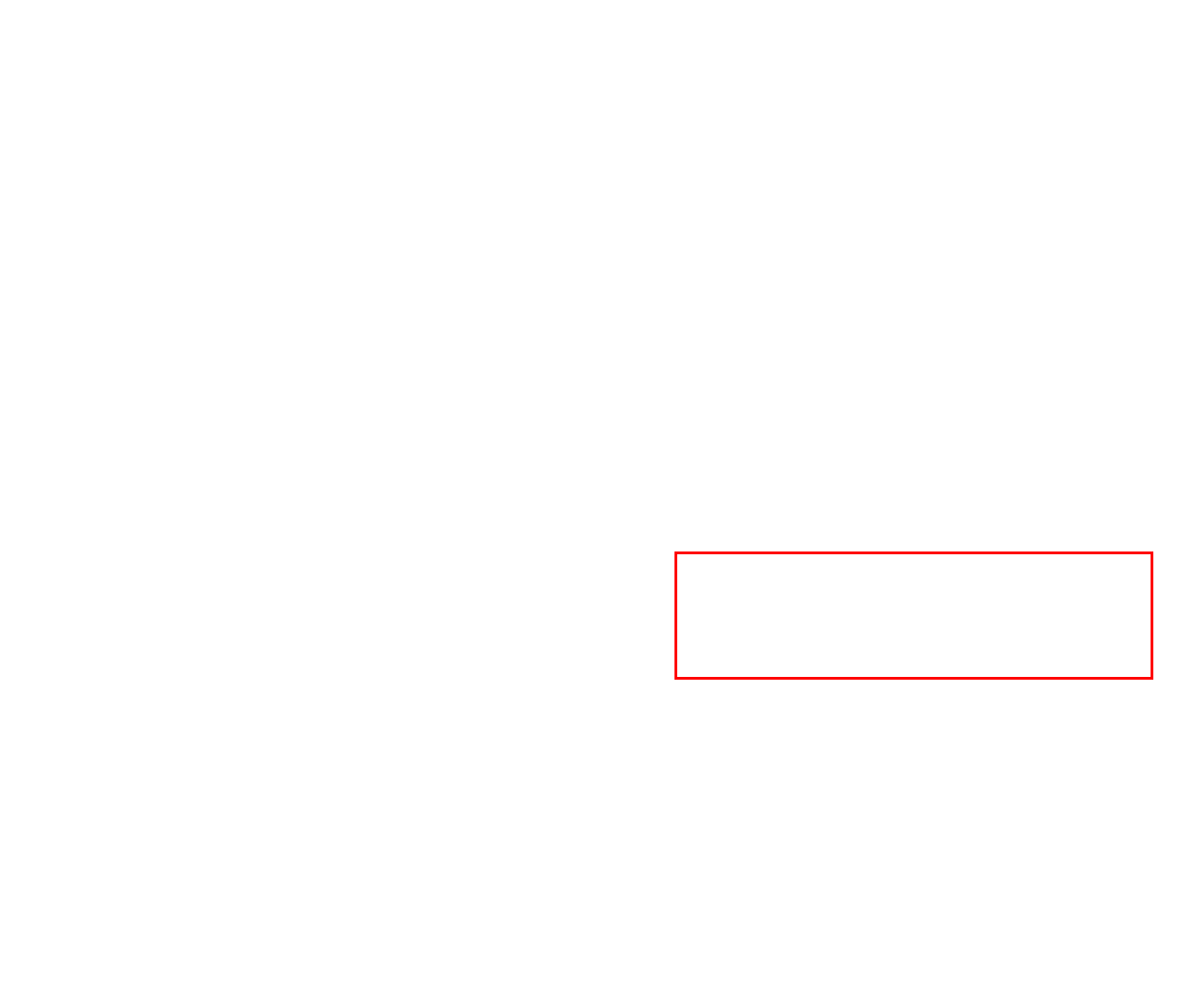Given a webpage screenshot with a red bounding box, perform OCR to read and deliver the text enclosed by the red bounding box.

Drones can cover a lot of ground quickly, making them ideal for larger wind farms. What once would take human team days to inspect can be done by a UAV in the matter of hours. By conducting these inspections regularly, businesses can key into potentially dangerous or costly issues before they become serious, saving them money.